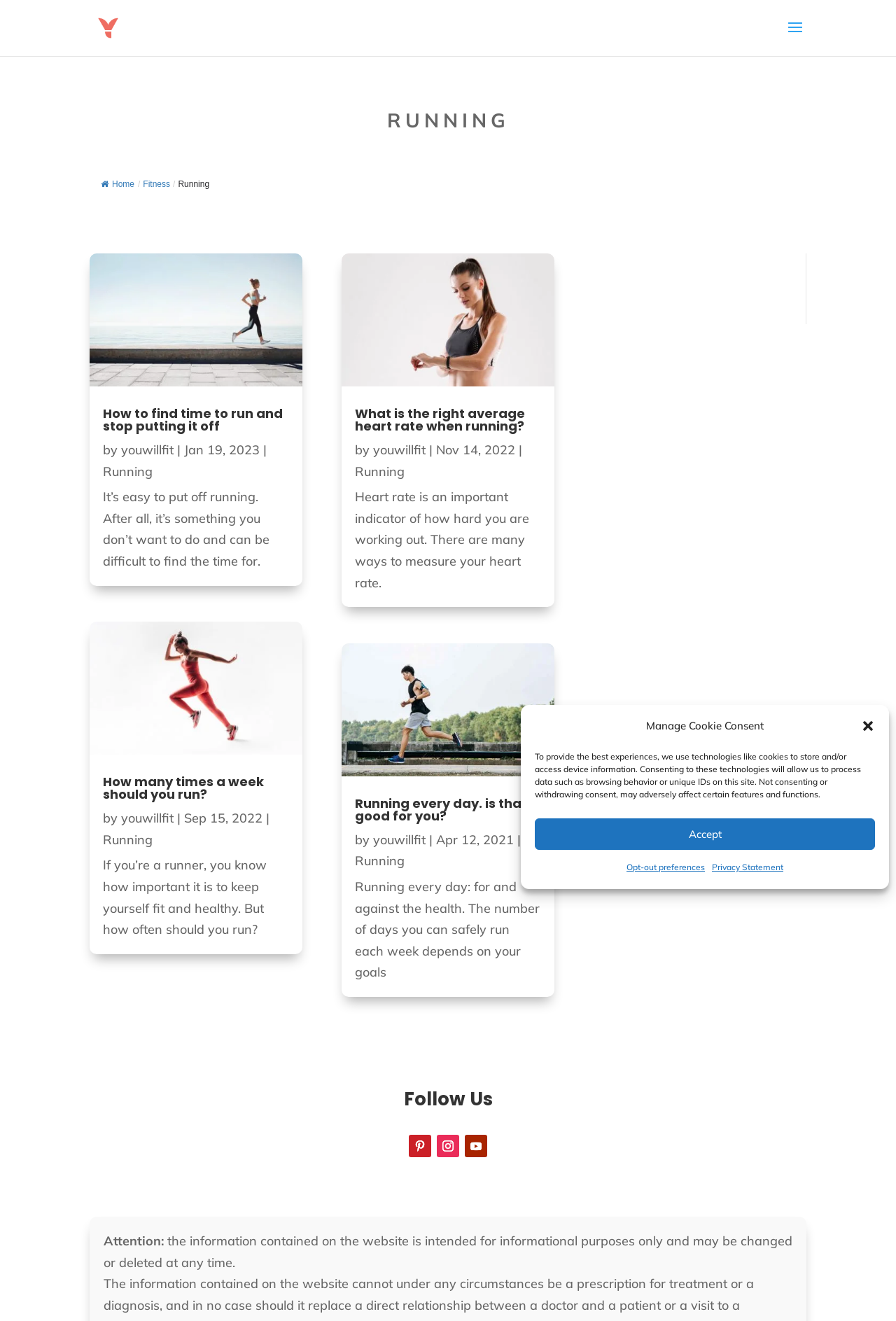Pinpoint the bounding box coordinates of the clickable area needed to execute the instruction: "View the 'Fitness' page". The coordinates should be specified as four float numbers between 0 and 1, i.e., [left, top, right, bottom].

[0.16, 0.136, 0.19, 0.143]